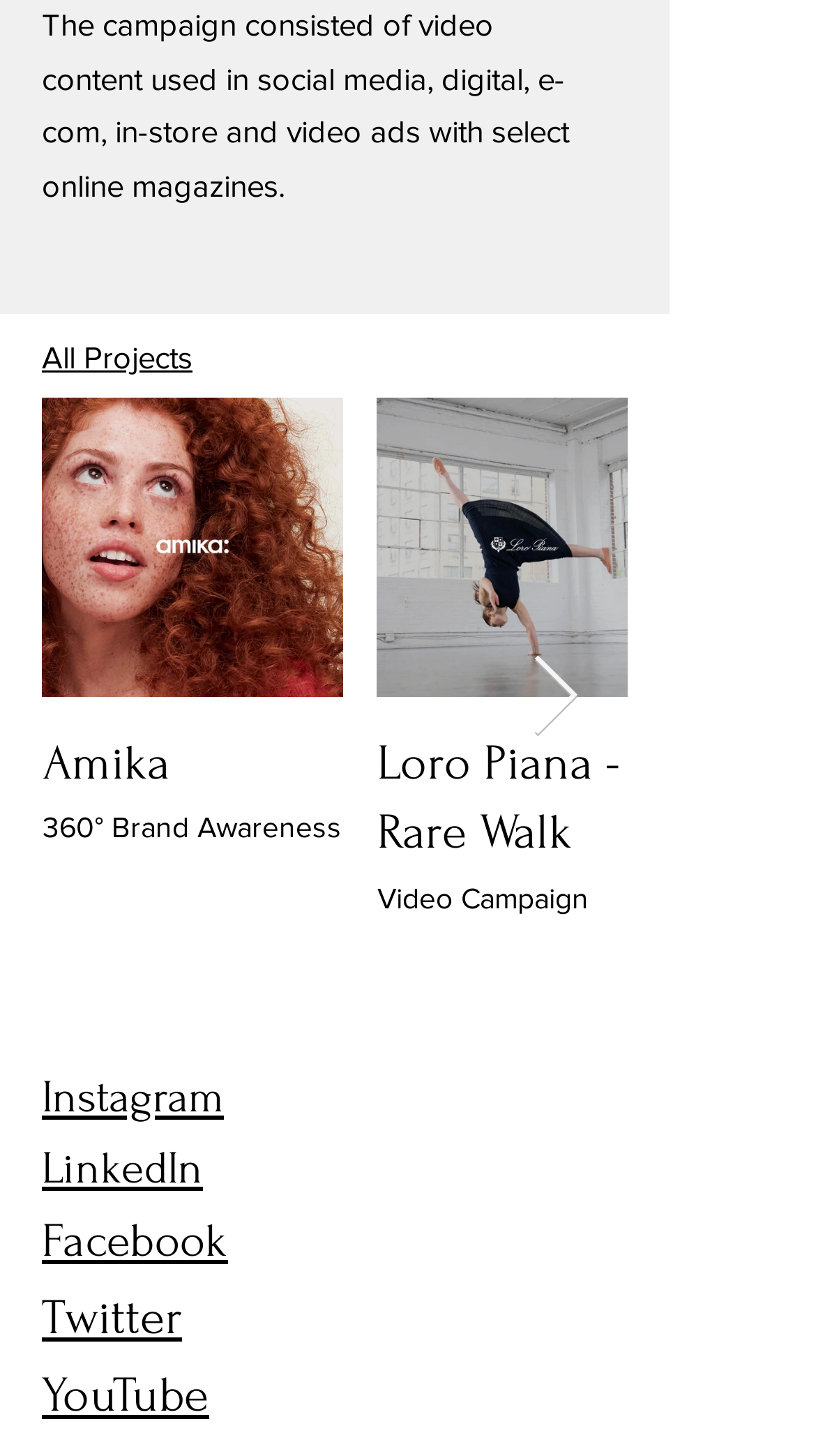What is the name of the first project?
From the details in the image, provide a complete and detailed answer to the question.

I looked at the image description and the text above the image, and the name of the first project is Amika_RXM_Cover.